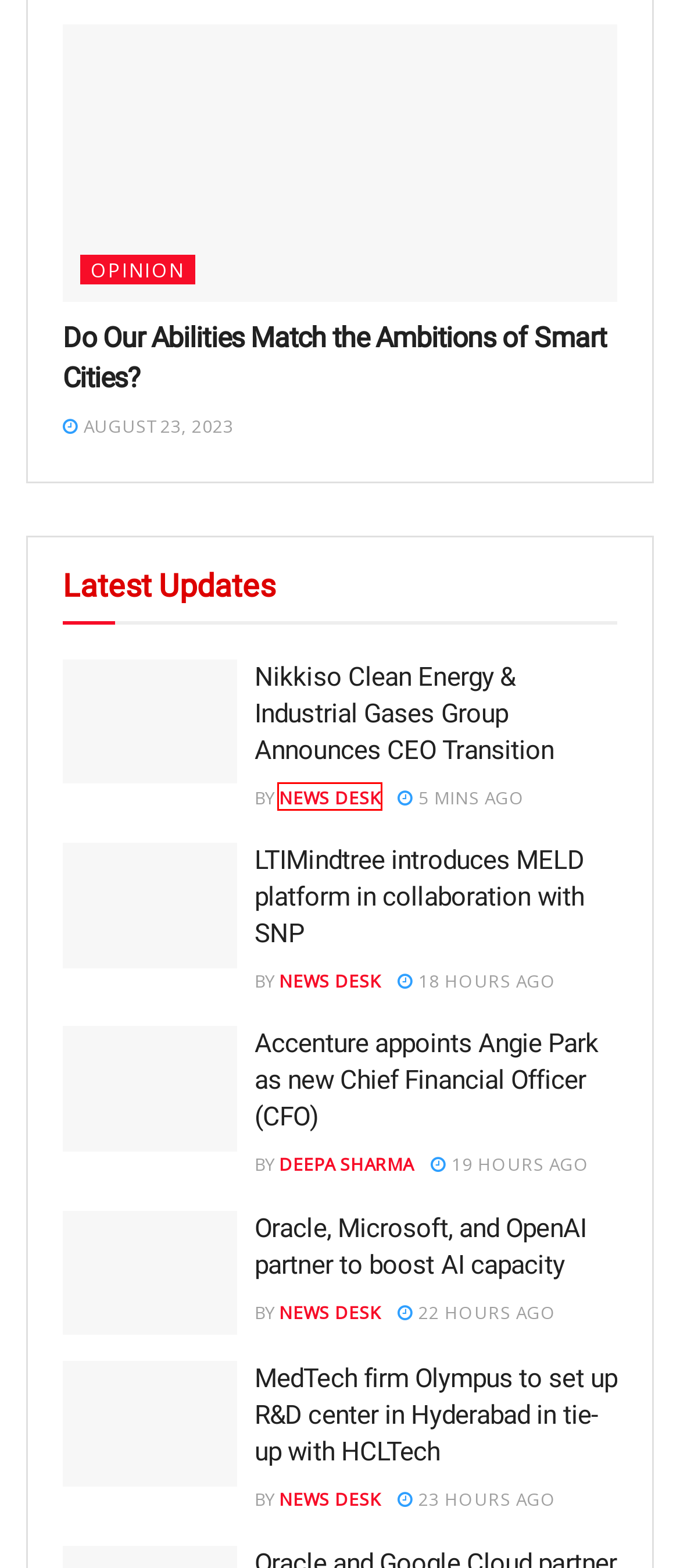You are given a screenshot of a webpage with a red rectangle bounding box. Choose the best webpage description that matches the new webpage after clicking the element in the bounding box. Here are the candidates:
A. Nikkiso Clean Energy & Industrial Gases Group Announces CEO Transition
B. Accenture appoints Angie Park as new Chief Financial Officer (CFO)
C. Deepa Sharma
D. News Desk, Author at Leaders Talk and Latest Tech News | CXO VOICE
E. Oracle, Microsoft, and OpenAI partner to boost AI capacity
F. MedTech firm Olympus to set up R&D center in Hyderabad in tie-up with HCLTech
G. Do Our Abilities Match the Ambitions of Smart Cities?
H. LTIMindtree introduces MELD platform in collaboration with SNP

D